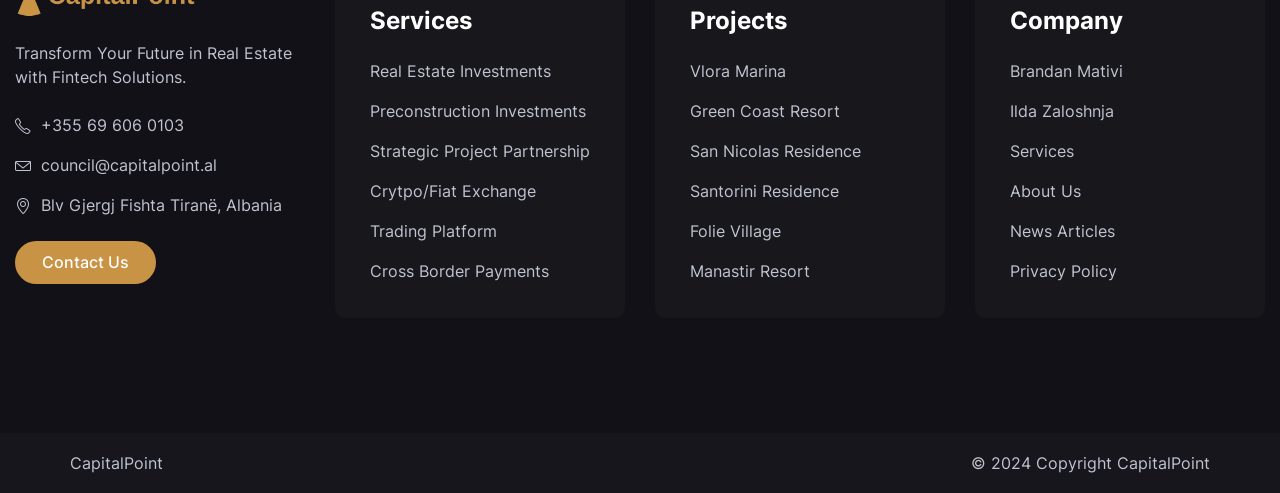How many projects are listed on the webpage?
From the image, respond with a single word or phrase.

6